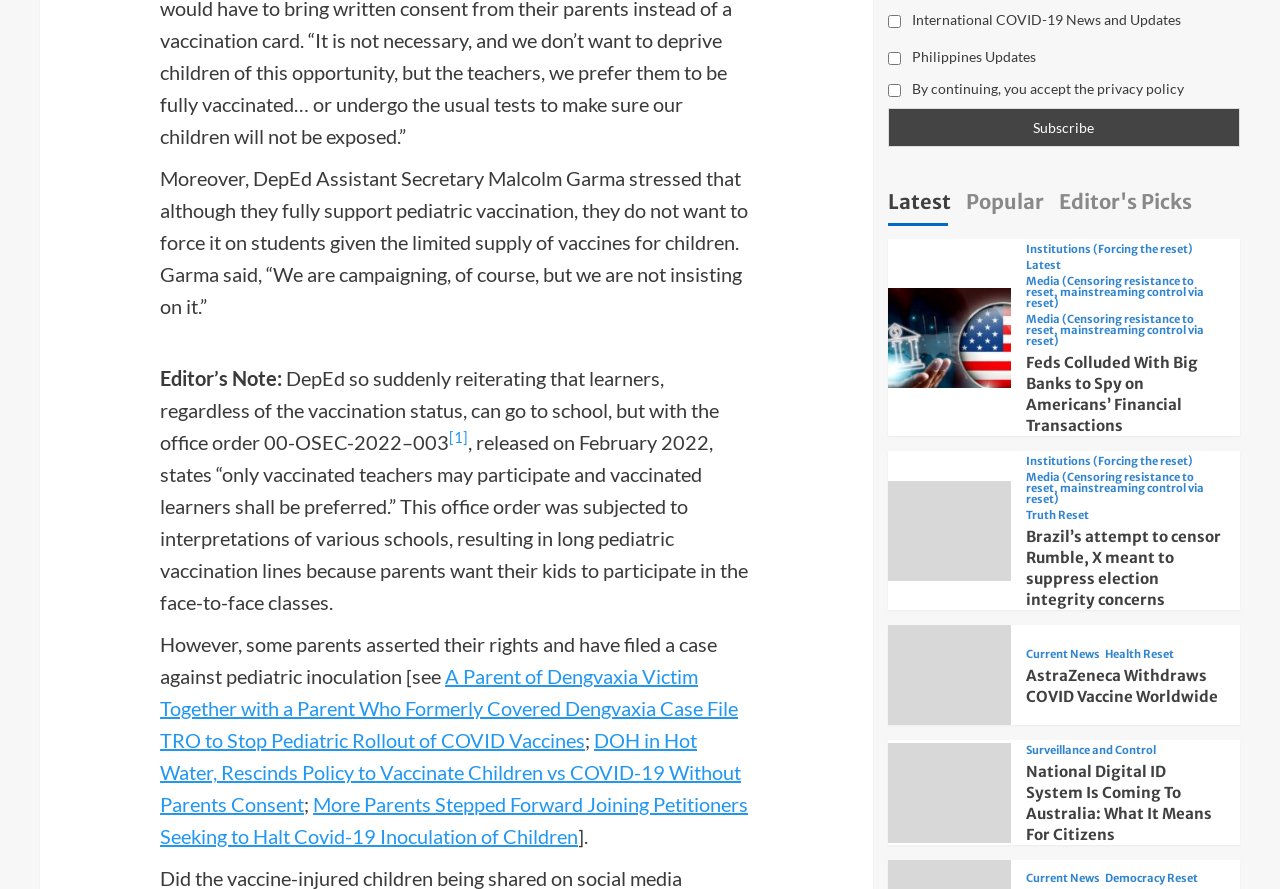Identify the bounding box coordinates of the clickable region necessary to fulfill the following instruction: "Read the article about Feds Colluded With Big Banks to Spy on Americans’ Financial Transactions". The bounding box coordinates should be four float numbers between 0 and 1, i.e., [left, top, right, bottom].

[0.801, 0.398, 0.936, 0.49]